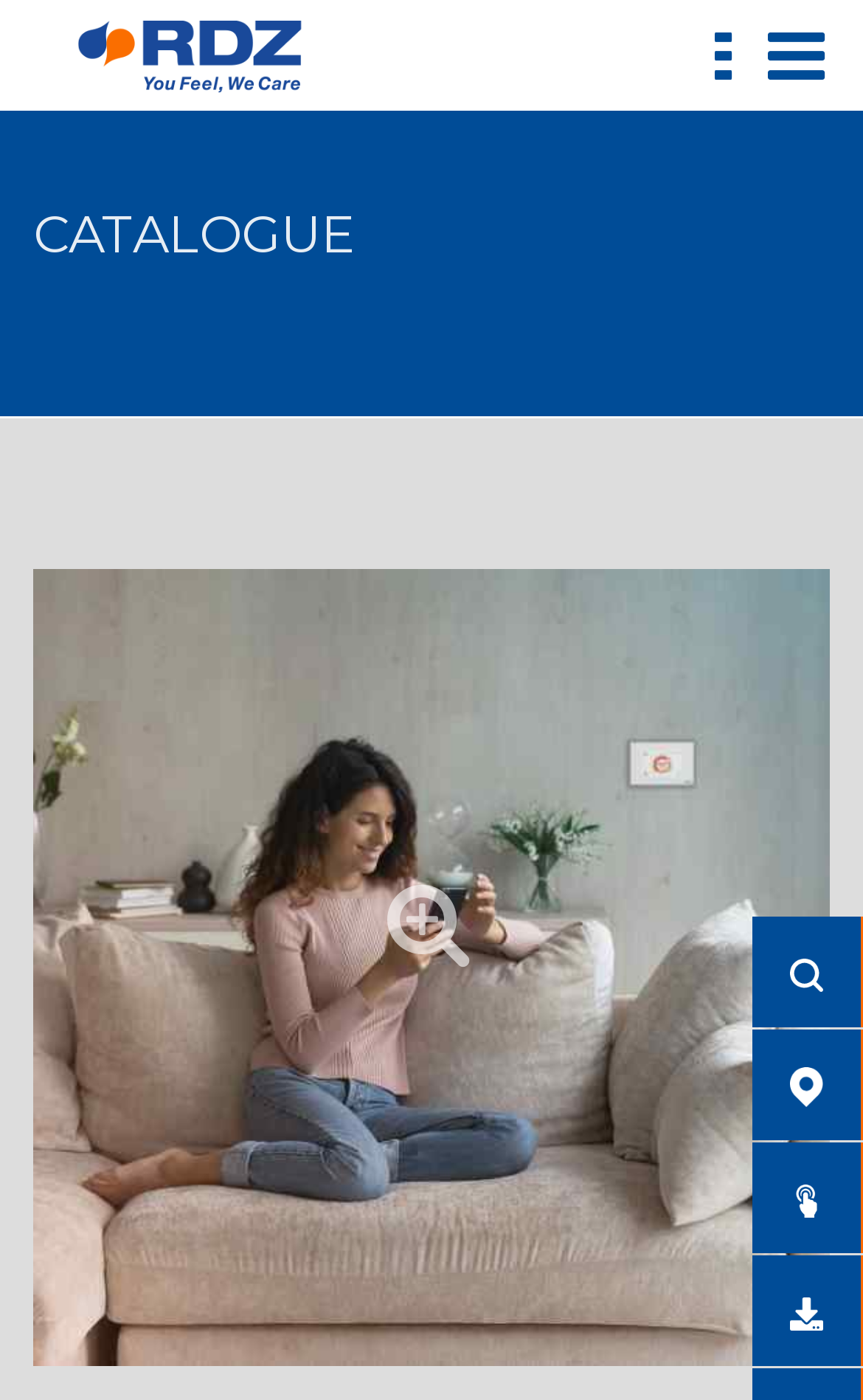Give a detailed overview of the webpage's appearance and contents.

The webpage appears to be a product page for a "Core System Regulation" system, specifically the RDZ model. At the top left of the page, there is a logo or icon with the text "RDZ" next to it. Below this, there is a table or layout section that spans most of the width of the page.

On the right side of the page, there are four links, each with a corresponding image, arranged vertically. The links are labeled "Alt", "Alt", "Product Catalogue", and "Alt" from top to bottom. These links are positioned near the top right corner of the page.

Further down the page, there is a heading that reads "CATALOGUE" in a prominent font. Below this heading, there is another link with the label "Alt" and a large image that takes up most of the width of the page.

Overall, the page has a simple and organized layout, with a focus on showcasing the RDZ product and providing links to related resources.